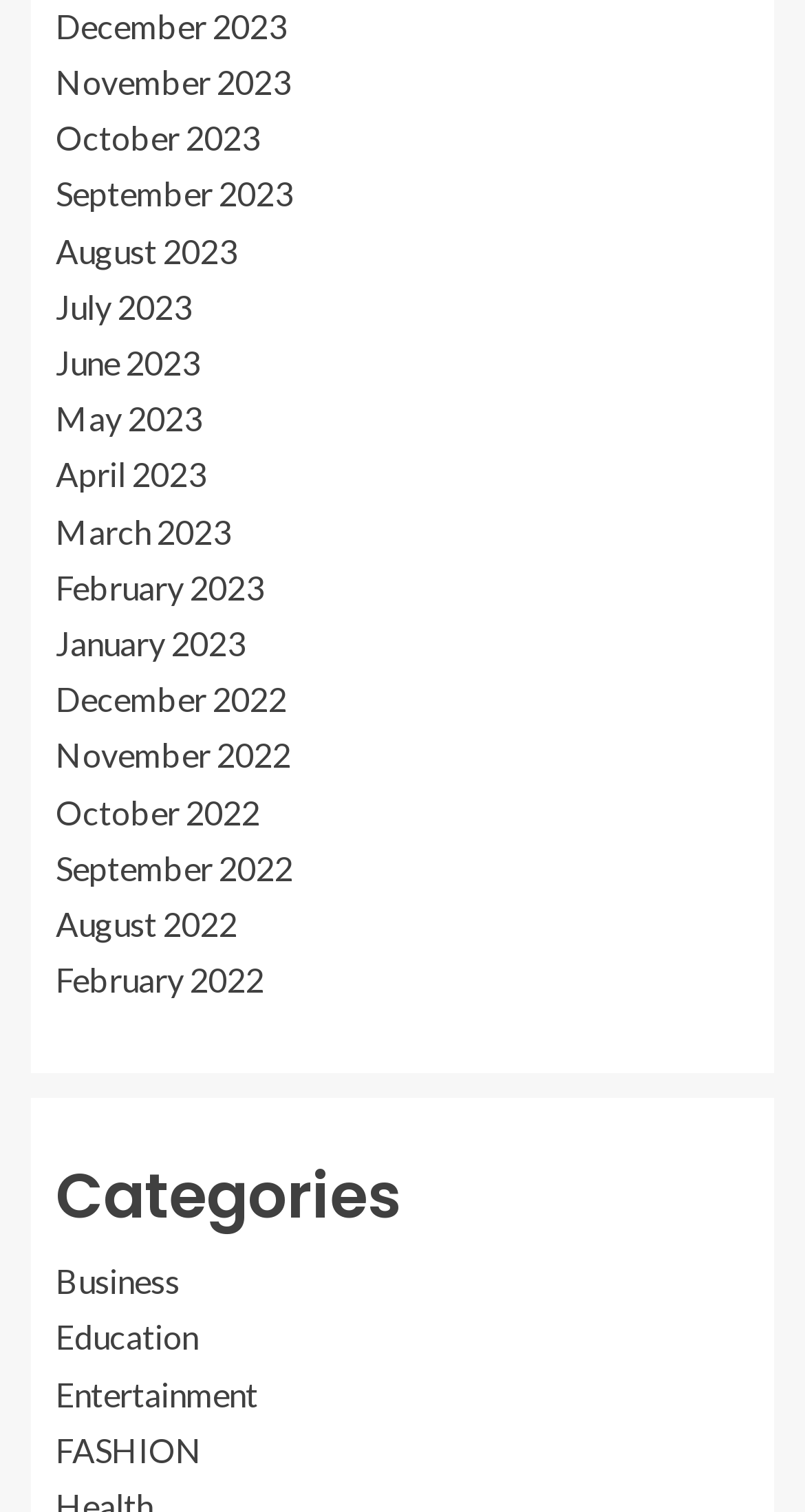What is the last category listed?
Please provide a single word or phrase as your answer based on the screenshot.

FASHION